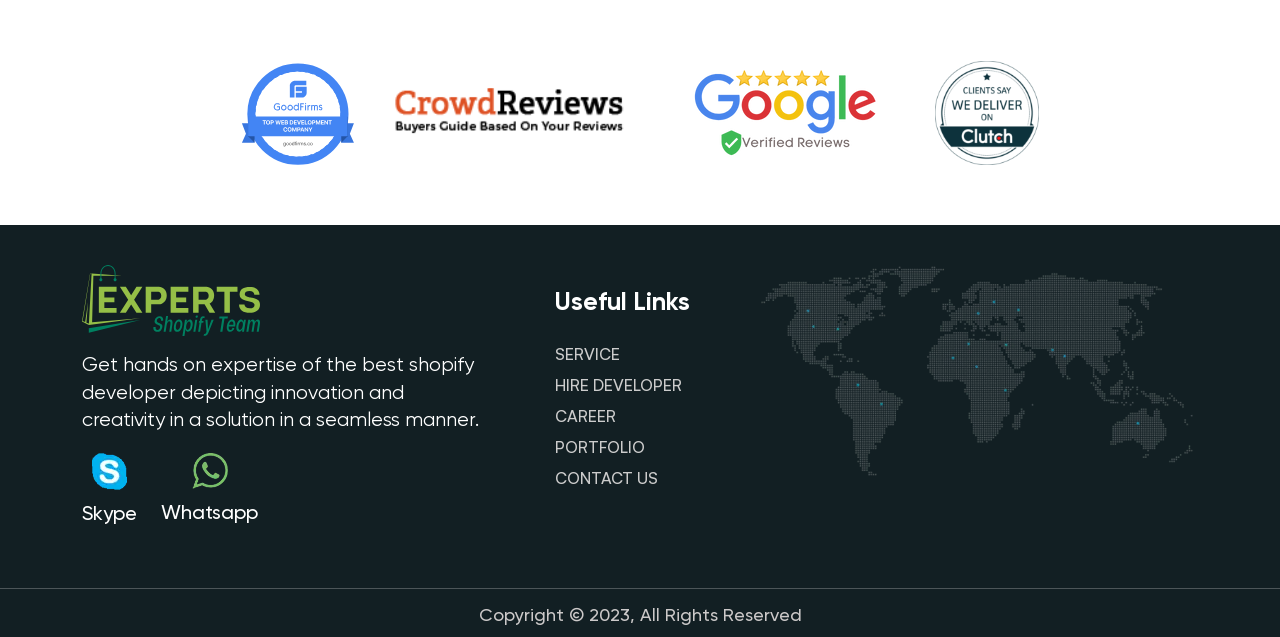What is the category of the 'HIRE DEVELOPER' link?
Using the information from the image, give a concise answer in one word or a short phrase.

Useful Links